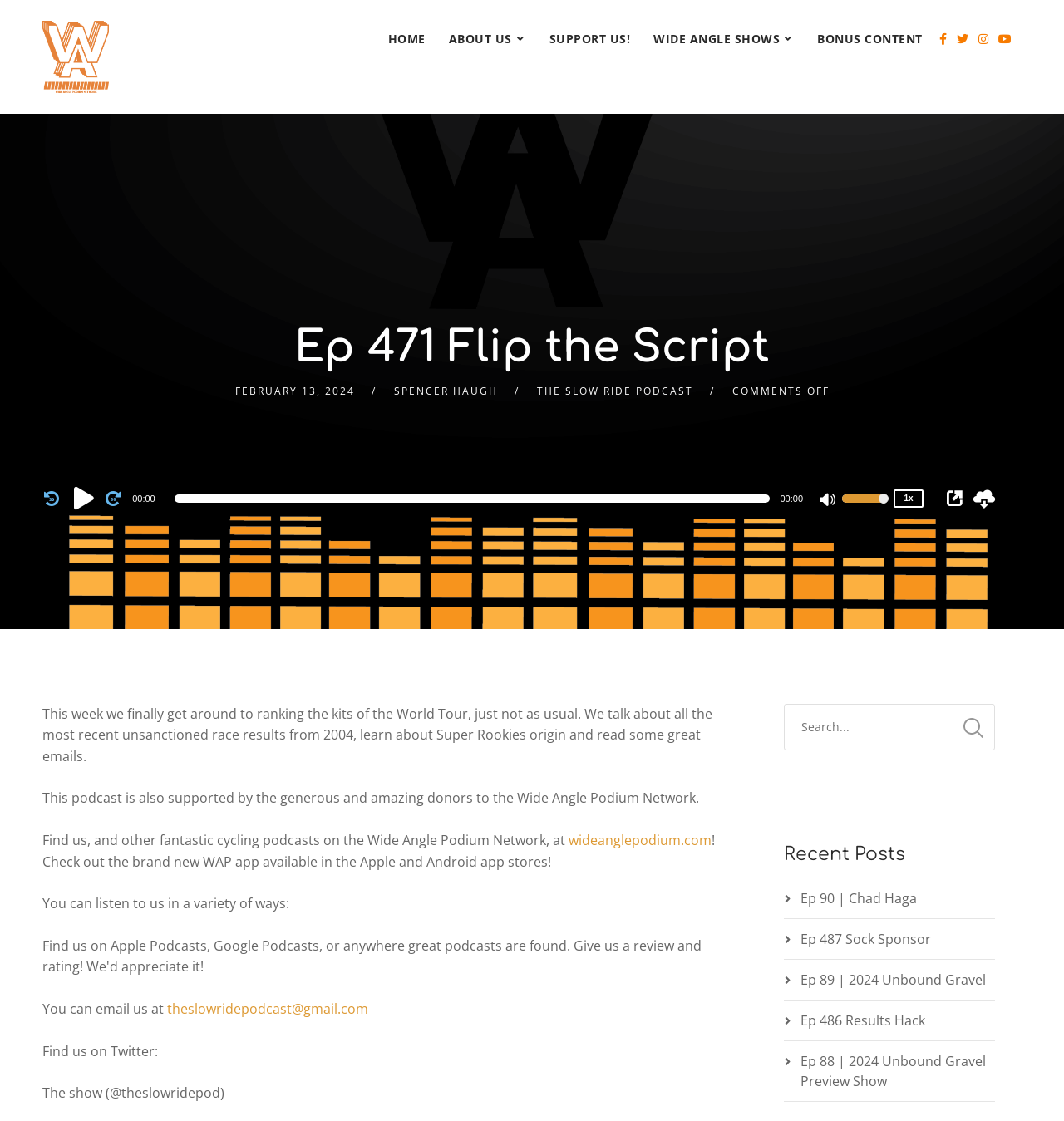Using the description: "WIDE ANGLE SHOWS", determine the UI element's bounding box coordinates. Ensure the coordinates are in the format of four float numbers between 0 and 1, i.e., [left, top, right, bottom].

[0.603, 0.0, 0.757, 0.07]